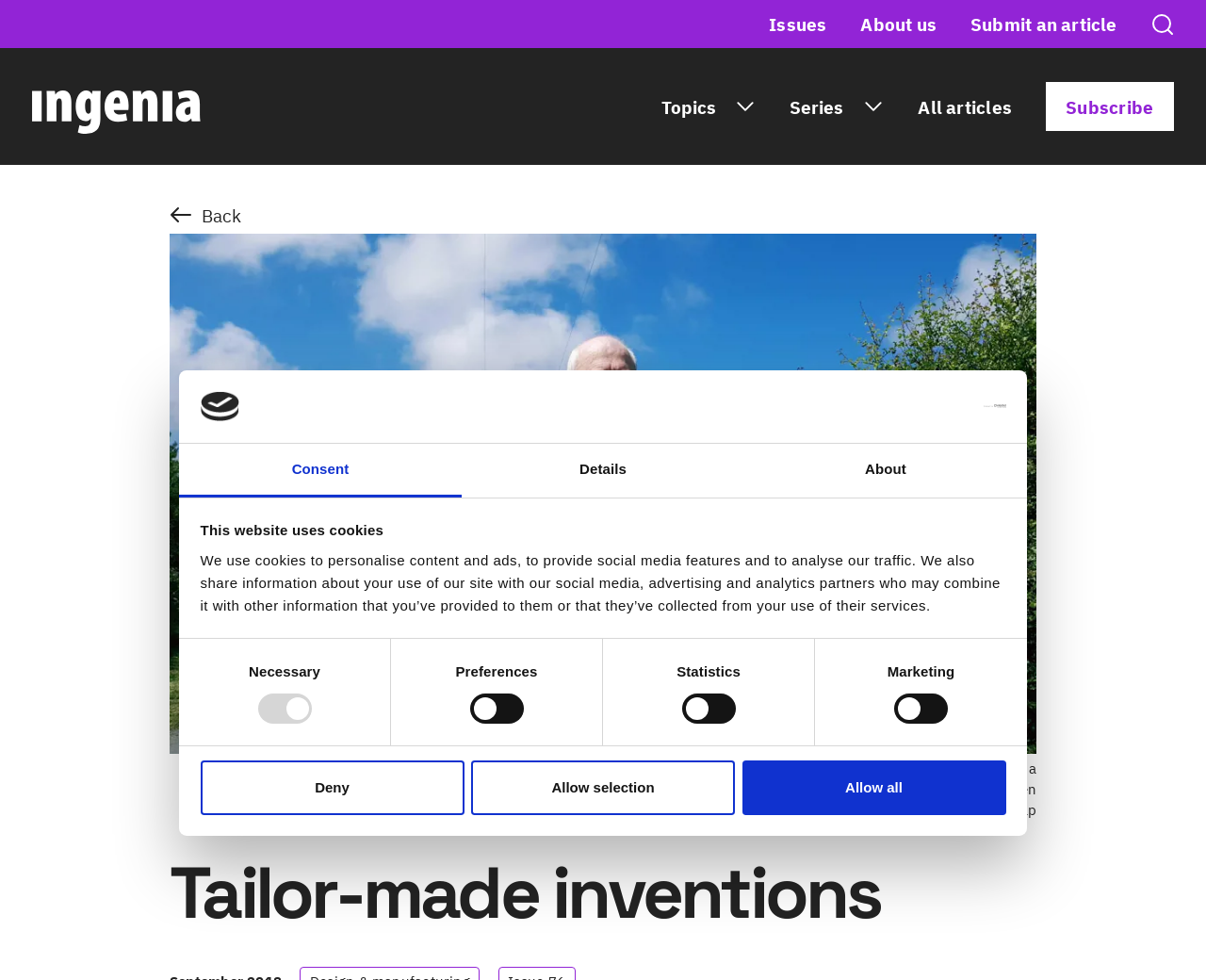Create an elaborate caption for the webpage.

The webpage is focused on Ingenia, a platform that showcases various aspects of engineering and technology innovation. At the top, there is a dialog box informing users that the website uses cookies, accompanied by a logo and a link to open in a new window. Below this, there is a horizontal tab list with three tabs: Consent, Details, and About.

The Consent tab is selected by default, and it displays a tab panel with a heading "This website uses cookies" followed by a paragraph explaining the use of cookies on the website. Below this, there is a group of checkboxes labeled Necessary, Preferences, Statistics, and Marketing, allowing users to customize their consent.

There are three buttons at the bottom of the consent section: Deny, Allow selection, and Allow all. To the left of the consent section, there is a link to the Home page, accompanied by an image. Above the consent section, there are several buttons and links, including Topics, Series, All articles, Subscribe, Issues, About us, Submit an article, and Search, each accompanied by an image.

The main content of the webpage features a figure with an image of a person using a three-wheeled rollator, accompanied by a figcaption that describes the image. The image is placed above a heading that reads "Tailor-made inventions".